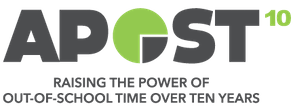What does the green circle in the logo symbolize?
Refer to the image and give a detailed response to the question.

According to the caption, the green circle in the logo design symbolizes growth and impact within the out-of-school time sector, reflecting APOST's commitment to enhancing afterschool programming.